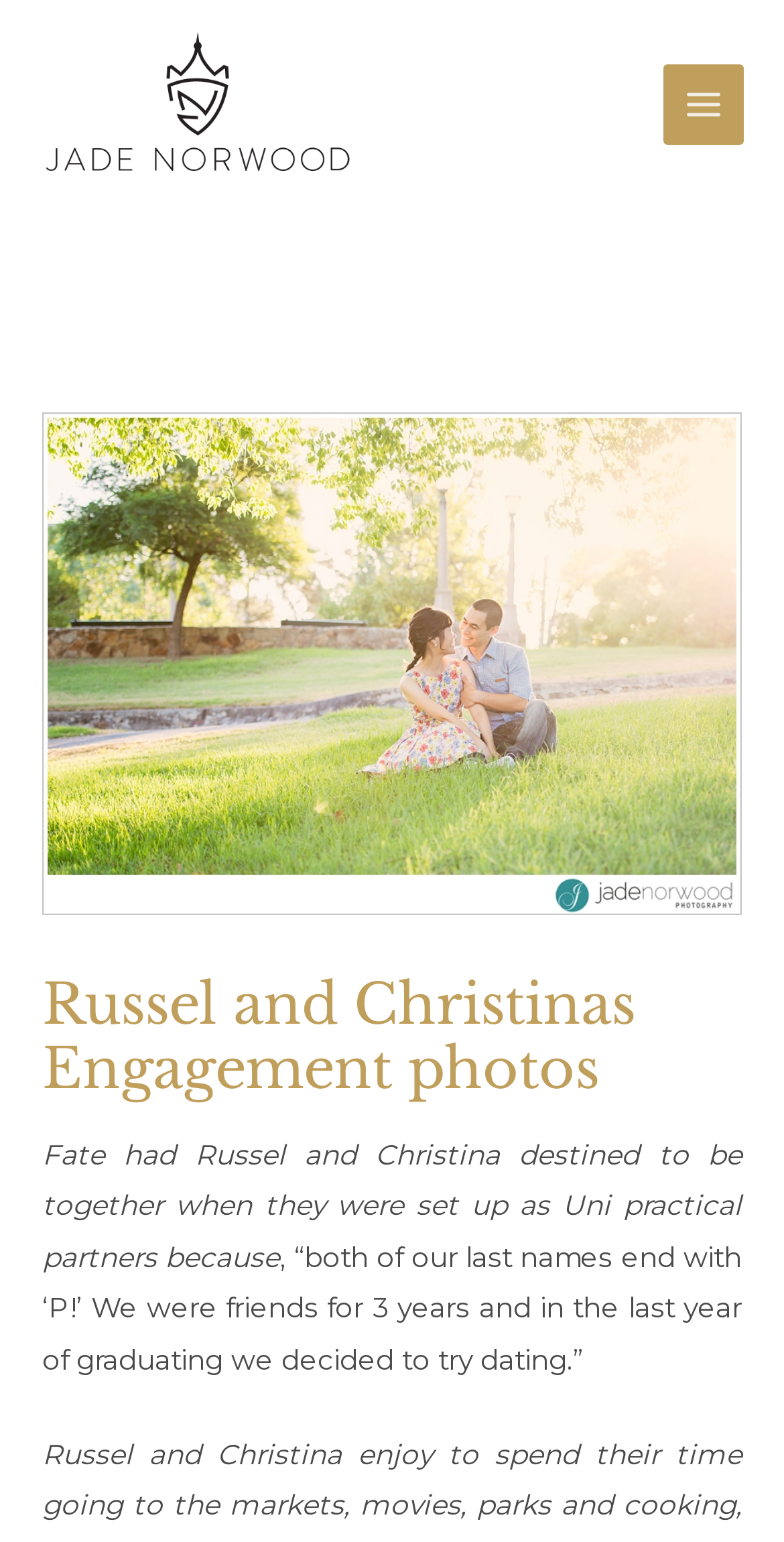Please reply to the following question with a single word or a short phrase:
What is the current status of Russel and Christina's relationship?

Dating